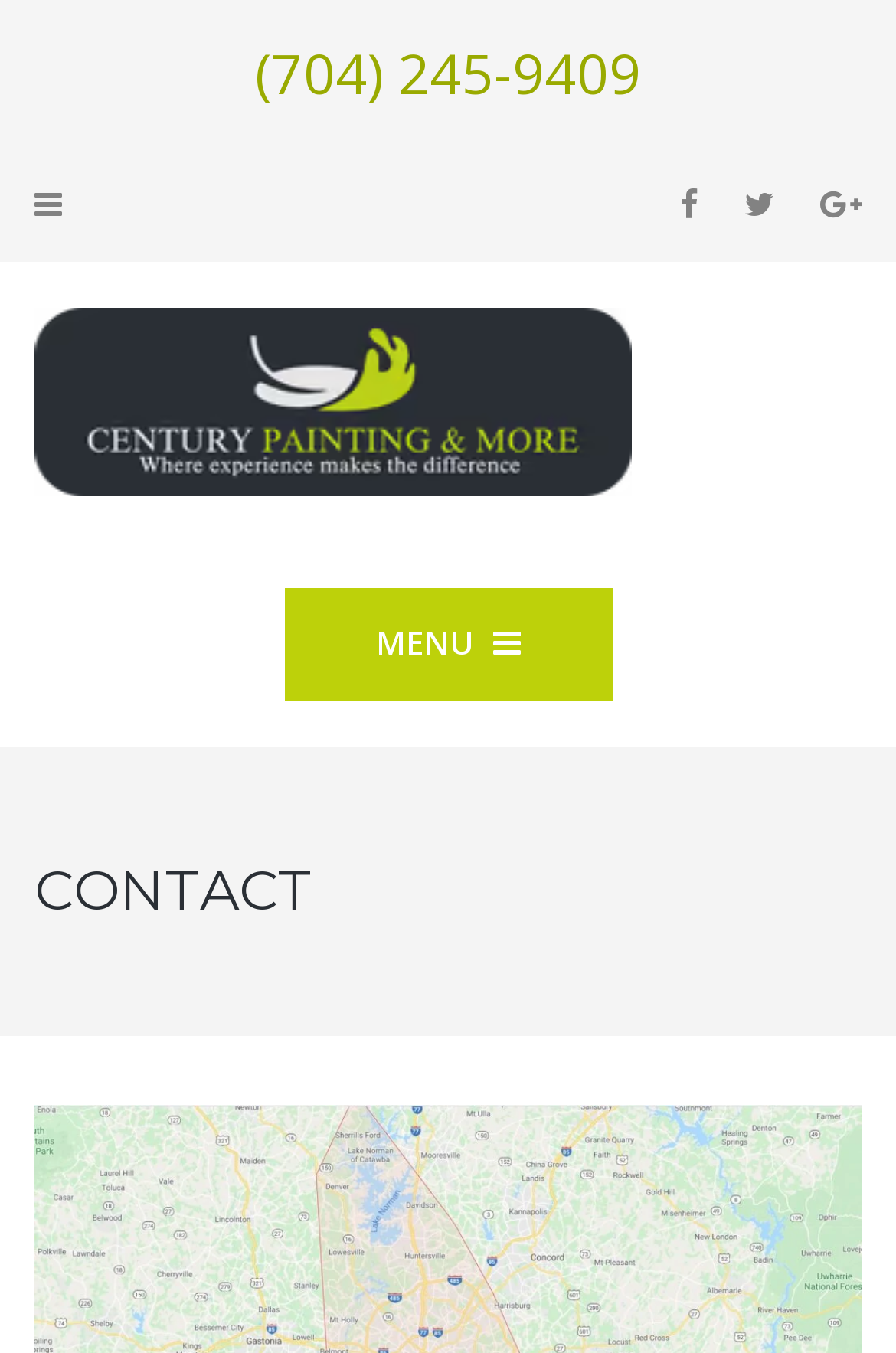Generate a thorough description of the webpage.

The webpage is about Century Painting Charlotte NC's contact information. At the top, there is a link to call the company at (704) 245-9409, positioned slightly to the left of the center. Next to the phone number link, there are three social media icon links, aligned horizontally and slightly below the phone number link. 

To the left of the phone number link, there is a link to Century Painting, accompanied by an image of the company's logo, which is positioned slightly above the link. 

Below these elements, there is a layout table that spans the entire width of the page. Within this table, there is a smaller table that contains a "MENU" static text, positioned roughly at the center of the page.

Further down, there is a prominent heading that reads "CONTACT", which occupies a significant portion of the page's width and is positioned near the bottom.